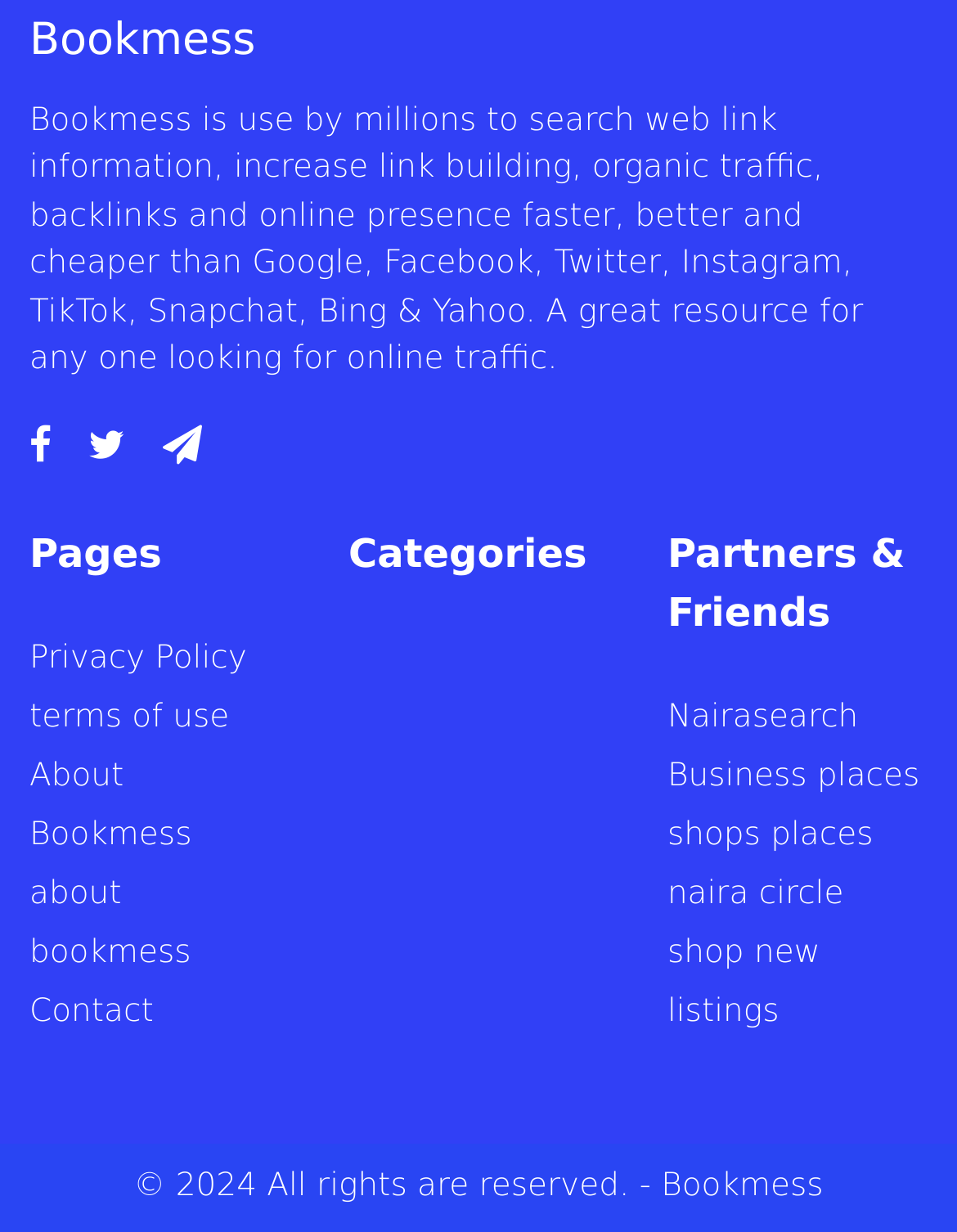Please identify the bounding box coordinates of the area that needs to be clicked to fulfill the following instruction: "View Address information."

None